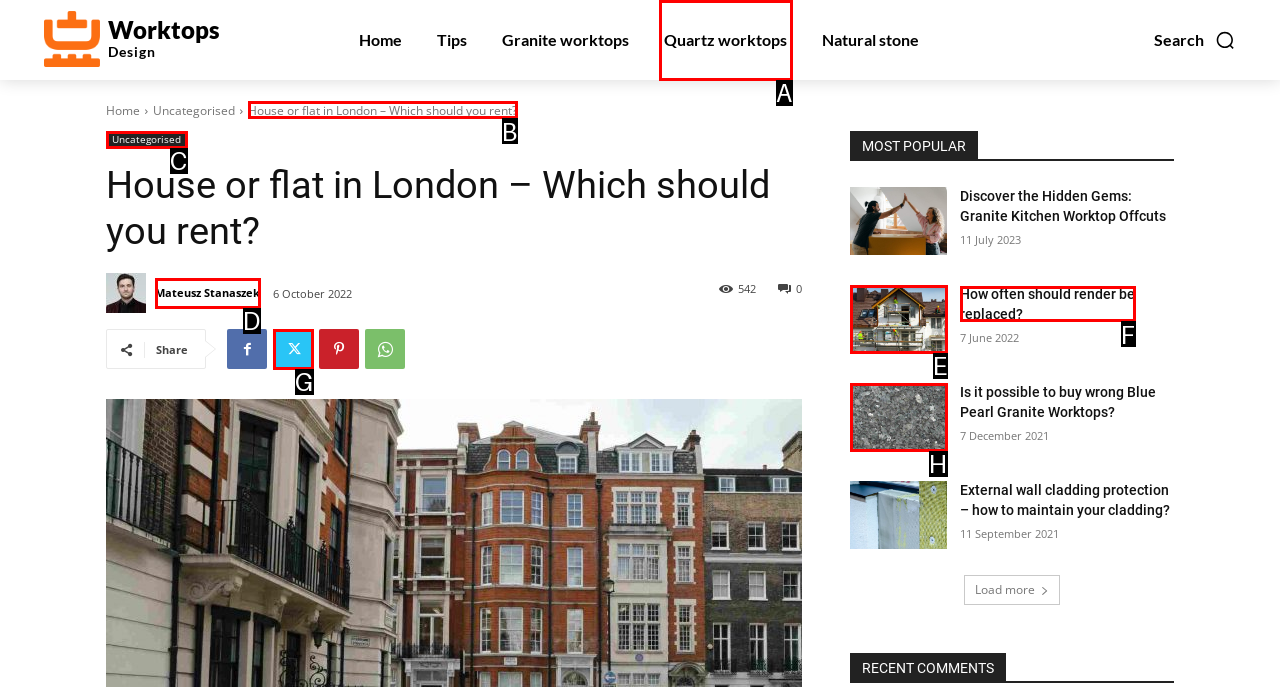What option should I click on to execute the task: Read the article 'House or flat in London – Which should you rent?'? Give the letter from the available choices.

B